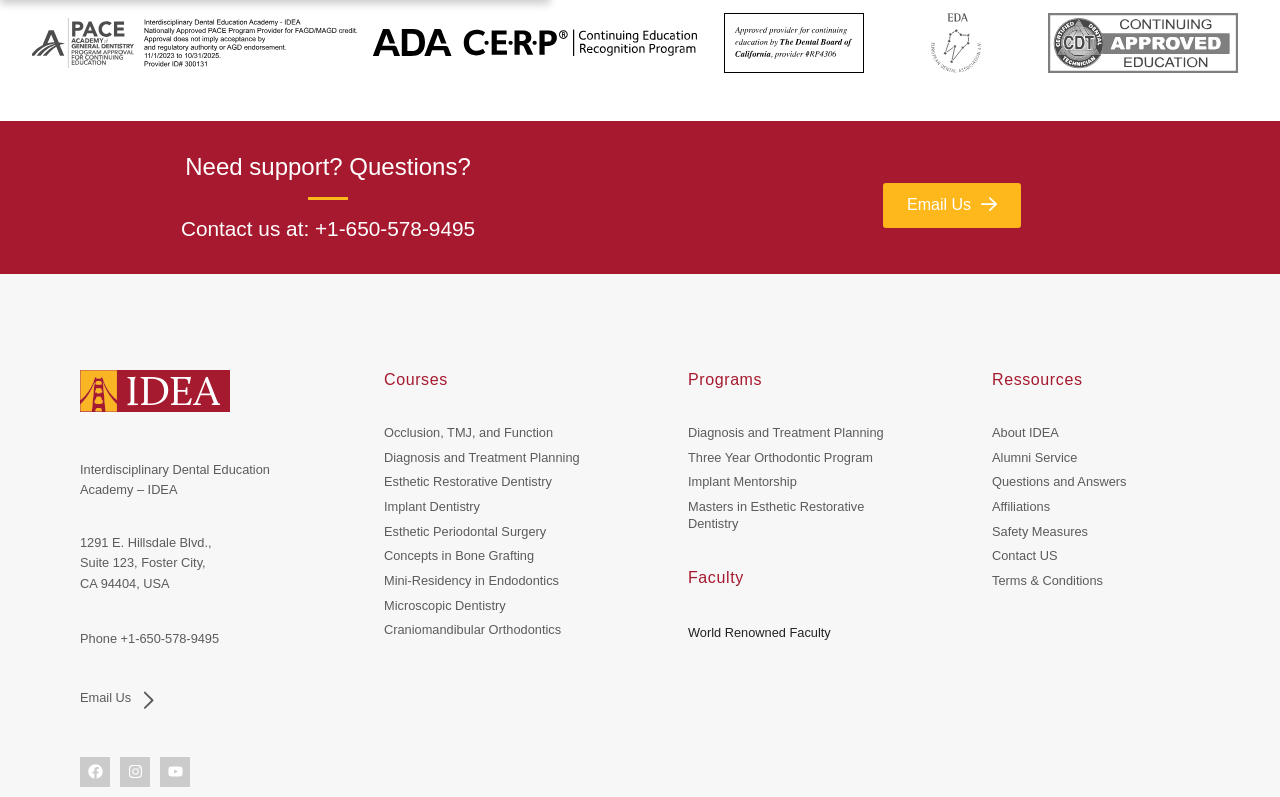Find the bounding box coordinates of the area to click in order to follow the instruction: "Explore the About IDEA resource".

[0.775, 0.528, 0.938, 0.559]